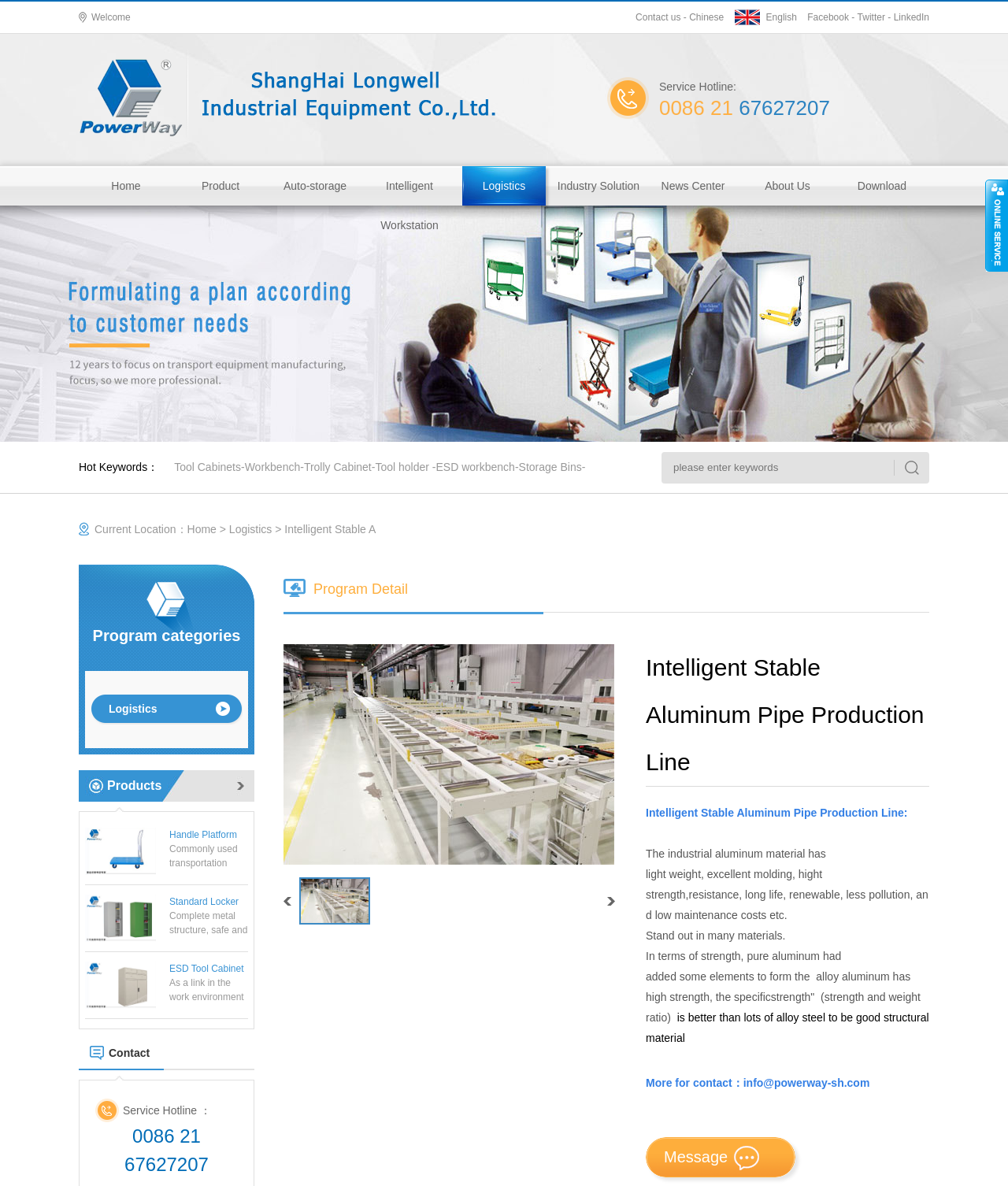What is the service hotline?
Provide a thorough and detailed answer to the question.

I found the service hotline by looking at the top right corner of the webpage, where it says 'Service Hotline:' followed by the phone number '0086 21 67627207'.